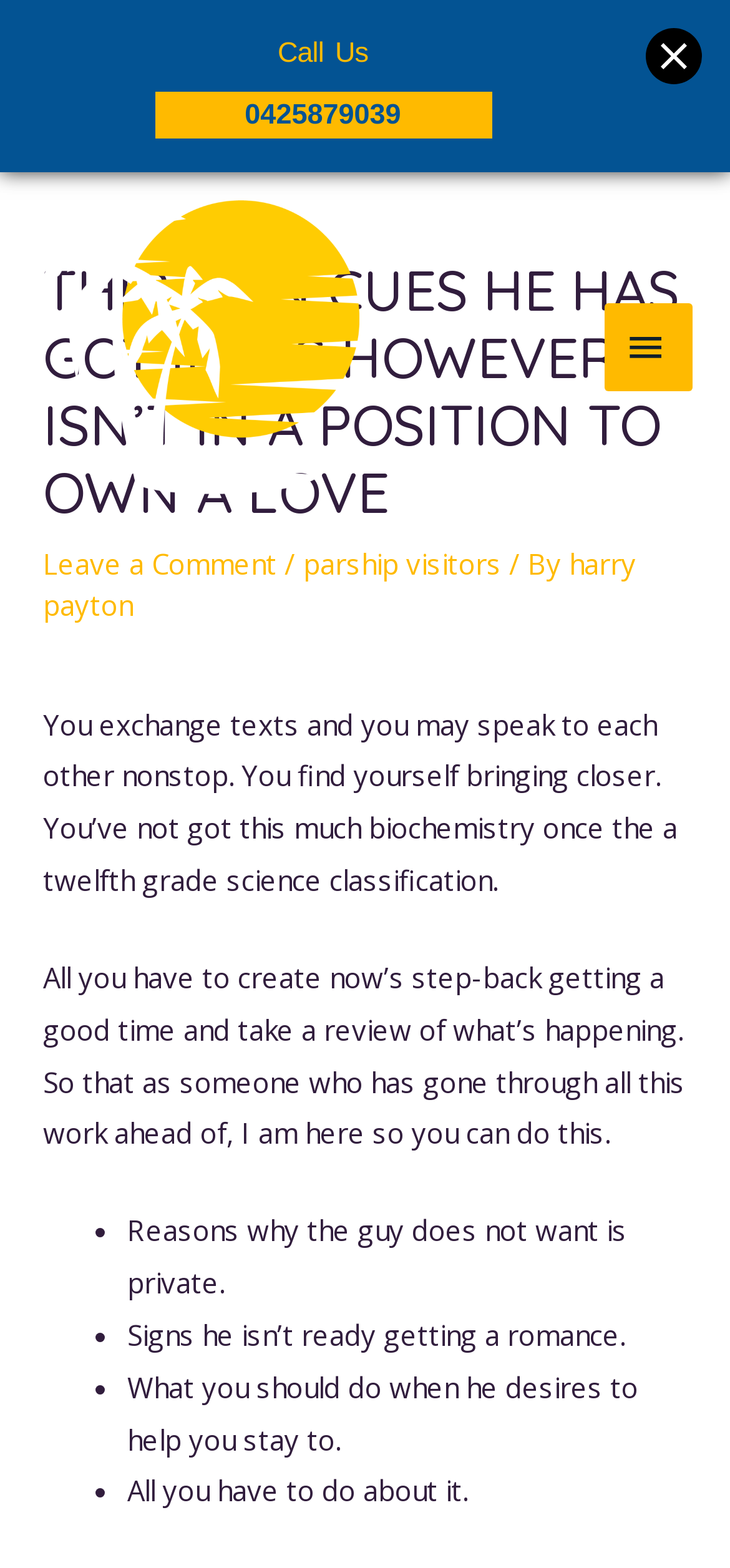Explain the webpage's layout and main content in detail.

This webpage appears to be a blog post or article discussing relationships and dating. At the top of the page, there is a link to "Behind the Bay" and a button labeled "MAIN MENU" with an arrow icon. Below the button, there is a header section with a title "THIRTEEN CUES HE HAS GOT IDEAS HOWEVER, ISN’T IN A POSITION TO OWN A LOVE" in a large font size. 

To the right of the title, there are three links: "Leave a Comment", "parship visitors", and "harry payton", separated by forward slashes. Below the title, there are two paragraphs of text discussing the excitement of exchanging texts and speaking with someone, and the importance of taking a step back to evaluate the situation.

The main content of the page is divided into four sections, each marked with a bullet point and a brief description. The sections are titled "Reasons why the guy does not want is private", "Signs he isn’t ready getting a romance", "What you should do when he desires to help you stay to", and "All you have to do about it". 

At the bottom of the page, there is a section labeled "Post navigation" and a separate section with a "Call Us" label and a phone number "0425879039".